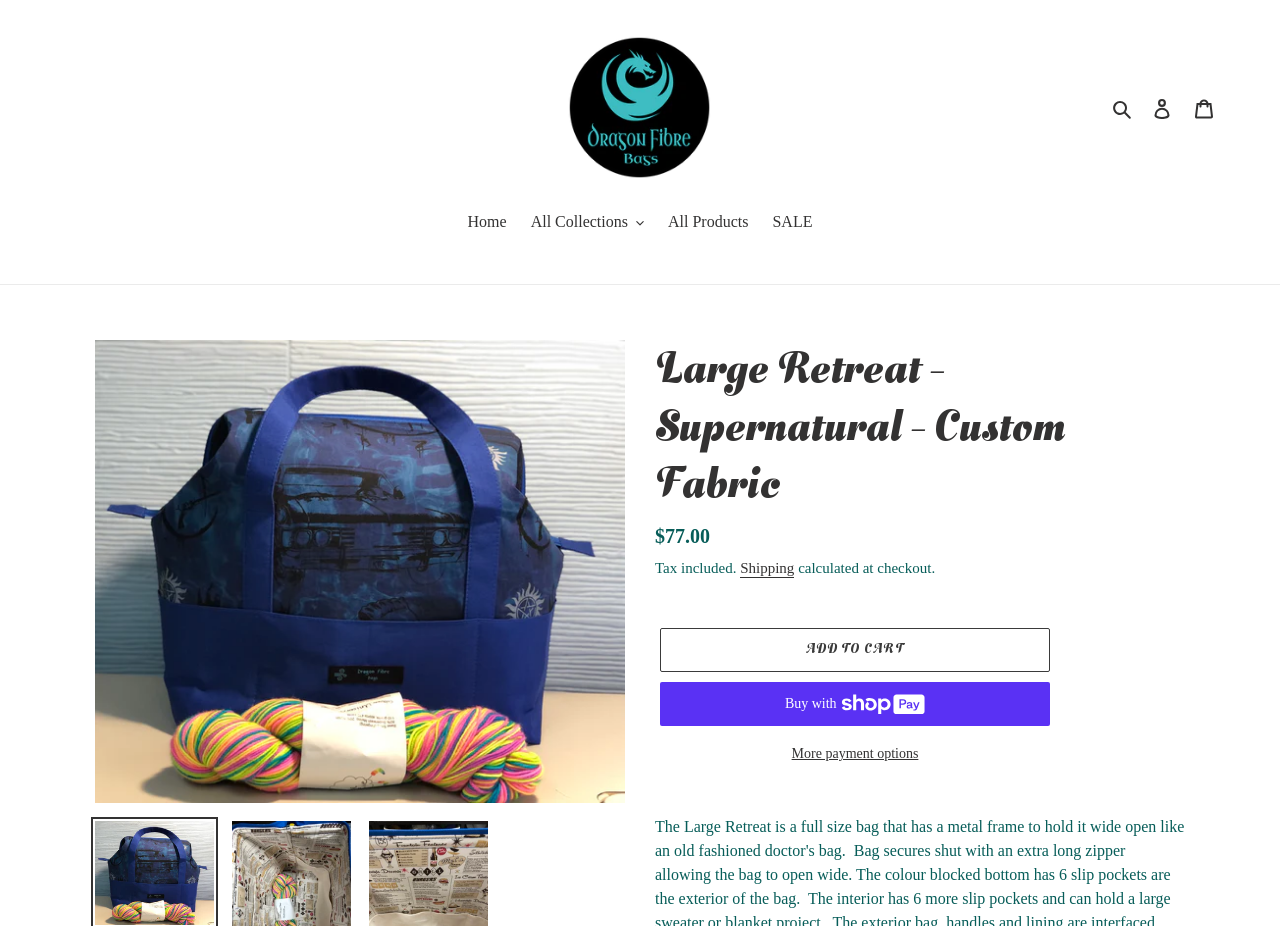Find the bounding box coordinates of the clickable area required to complete the following action: "Read the 'Hands-on review: SteelSeries Apex 9 Mini keyboard' article".

None